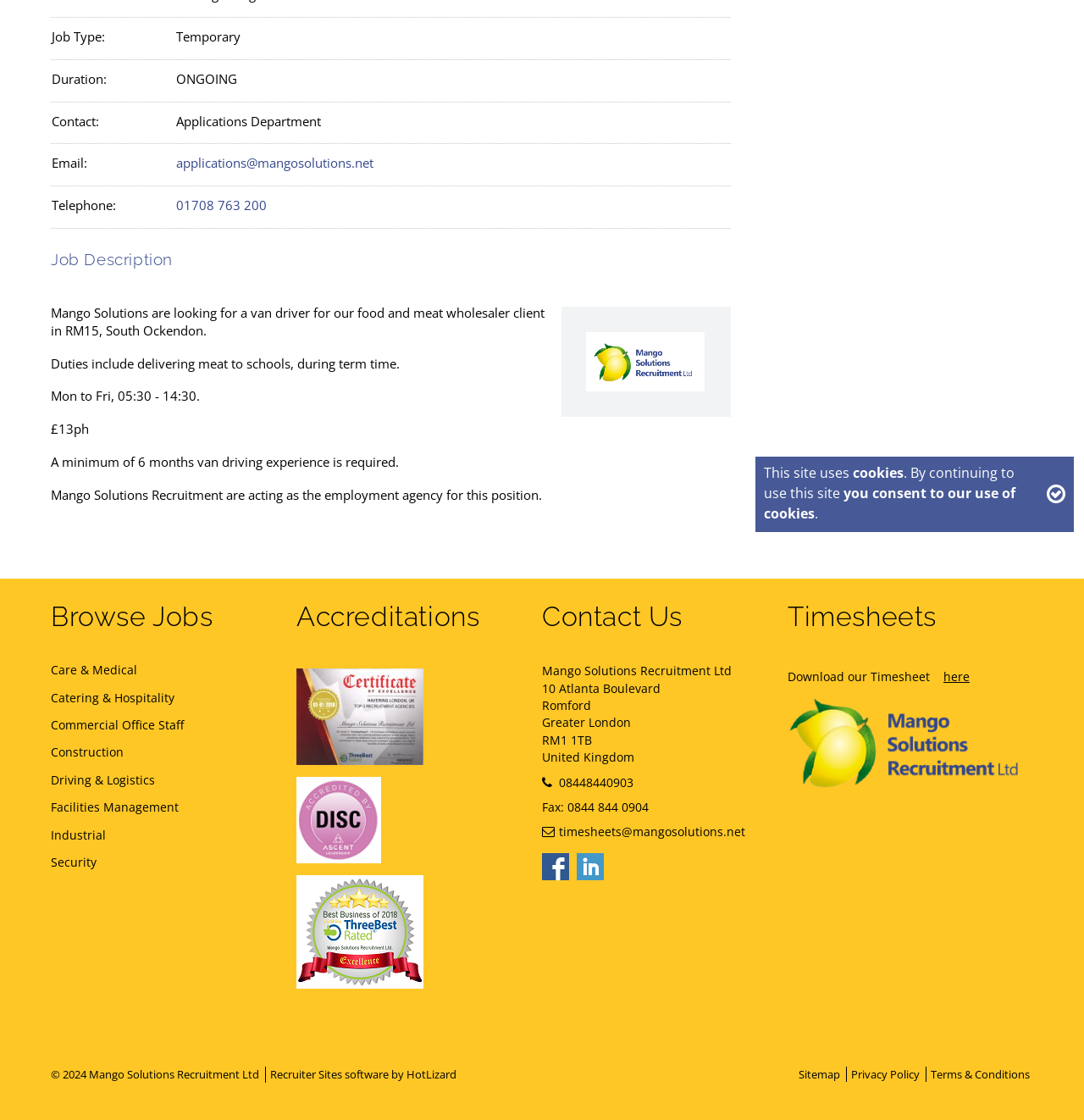Locate the UI element described by Terms & Conditions in the provided webpage screenshot. Return the bounding box coordinates in the format (top-left x, top-left y, bottom-right x, bottom-right y), ensuring all values are between 0 and 1.

[0.859, 0.952, 0.95, 0.966]